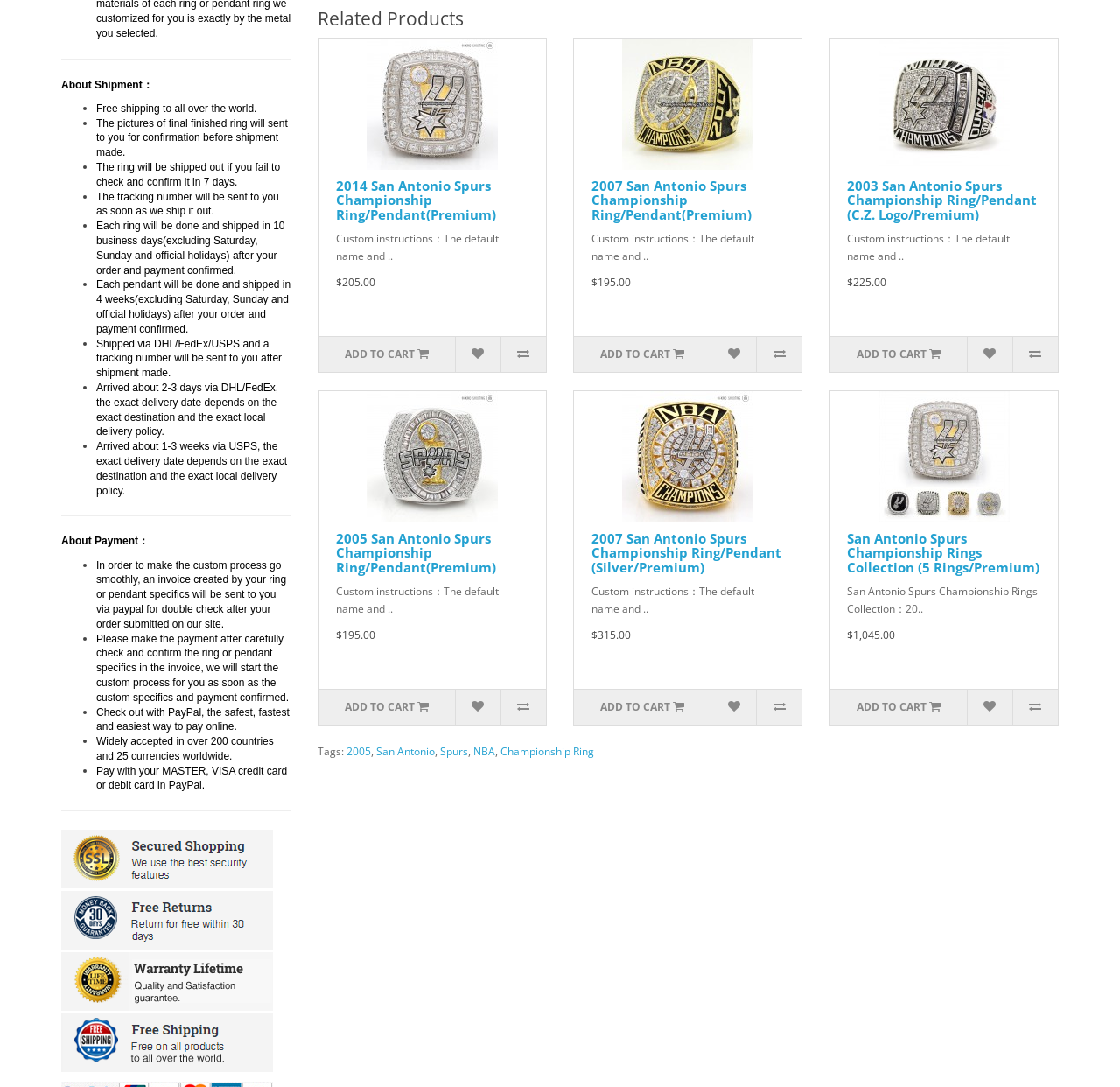Locate the bounding box coordinates of the clickable part needed for the task: "Track shipment".

[0.086, 0.351, 0.249, 0.403]